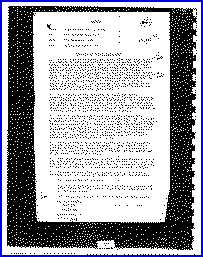What type of files are mentioned in the document?
Please look at the screenshot and answer using one word or phrase.

Declassified files